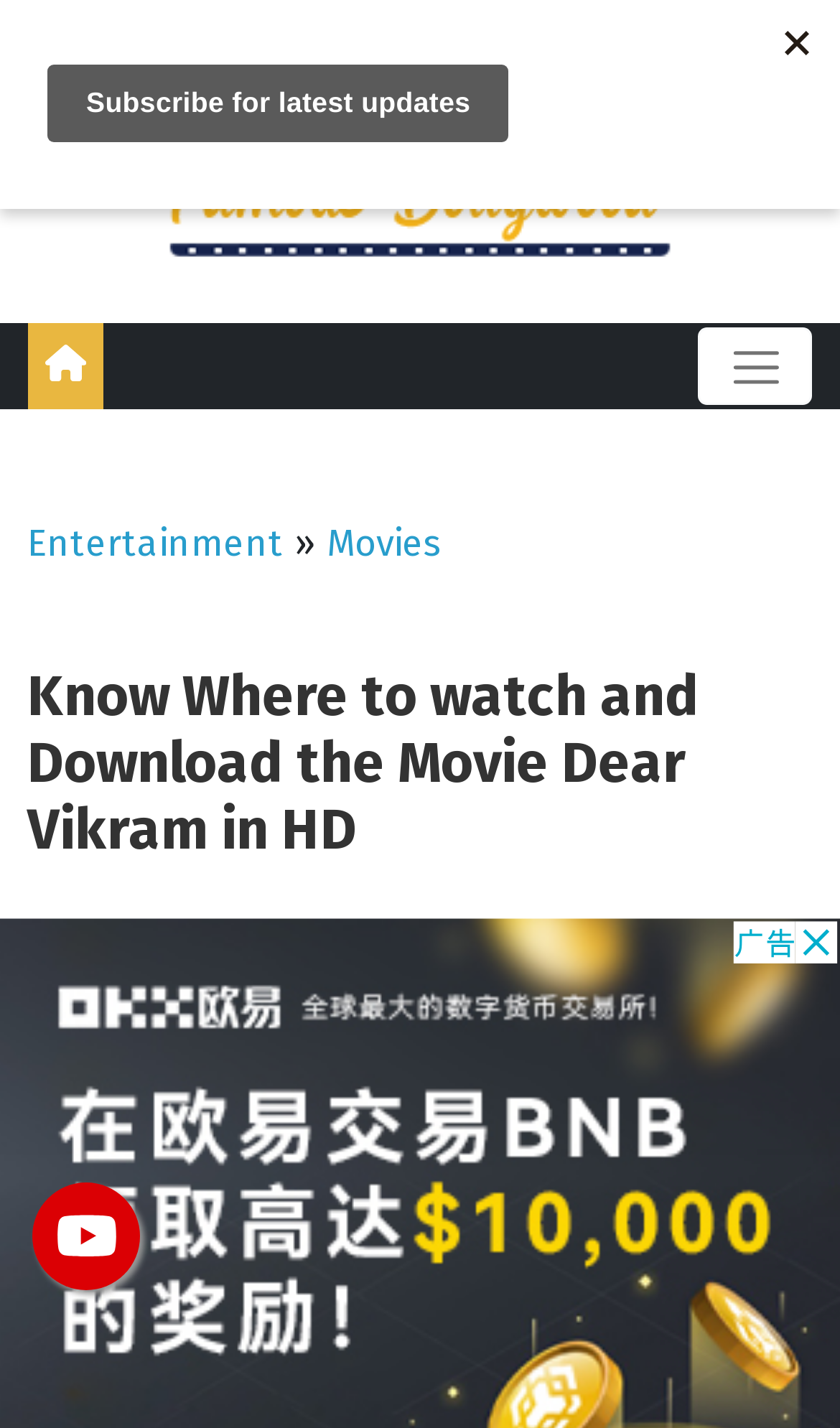What is the function of the button with an image?
Using the information presented in the image, please offer a detailed response to the question.

The button with an image is located at the top right corner of the webpage and has a label 'Toggle navigation'. This suggests that the button is used to toggle the navigation menu on and off.